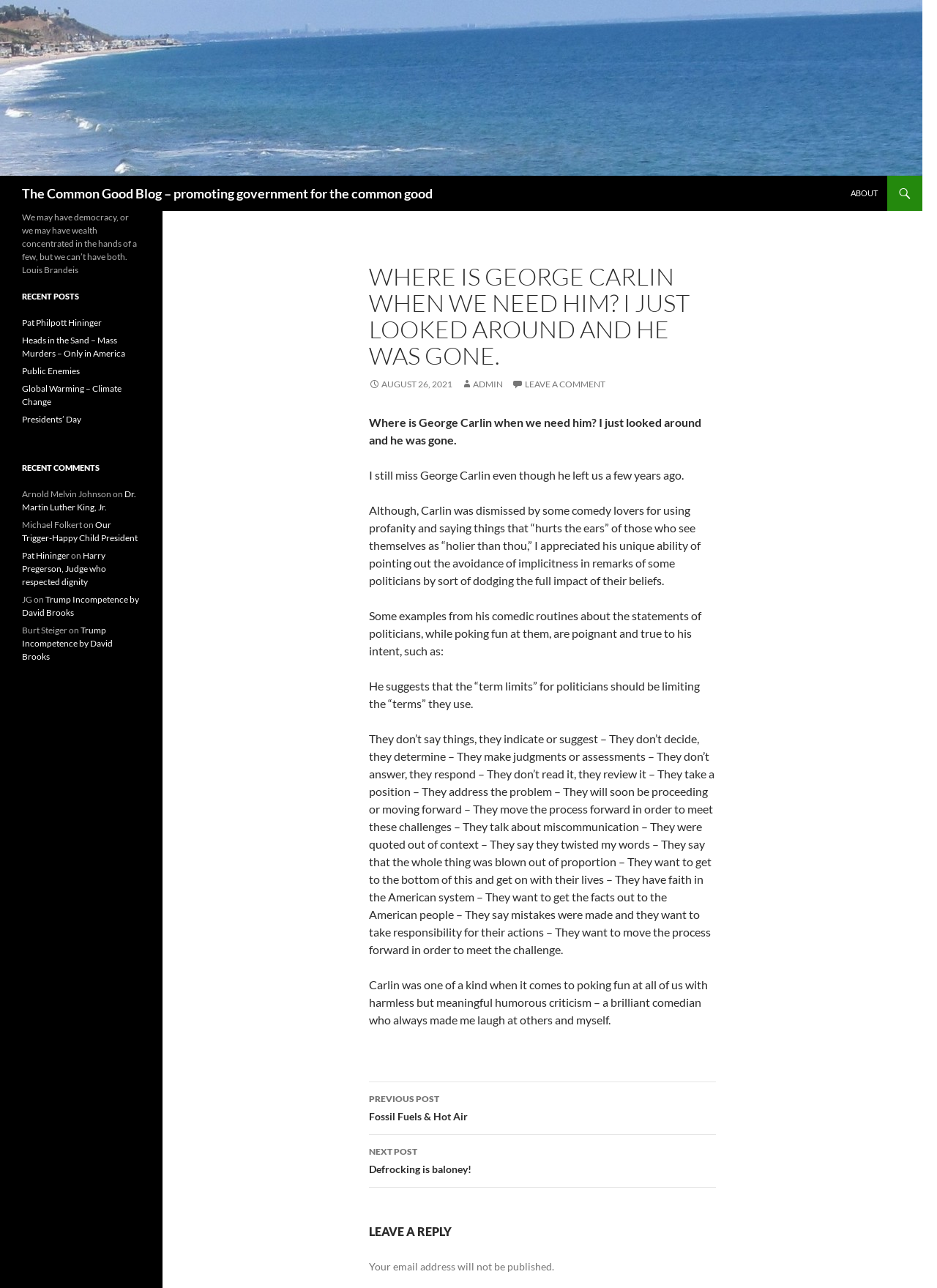What is the topic of the current post?
Provide a thorough and detailed answer to the question.

I determined the answer by reading the static text elements within the article section, which mention George Carlin and his comedic style, indicating that the post is about him.